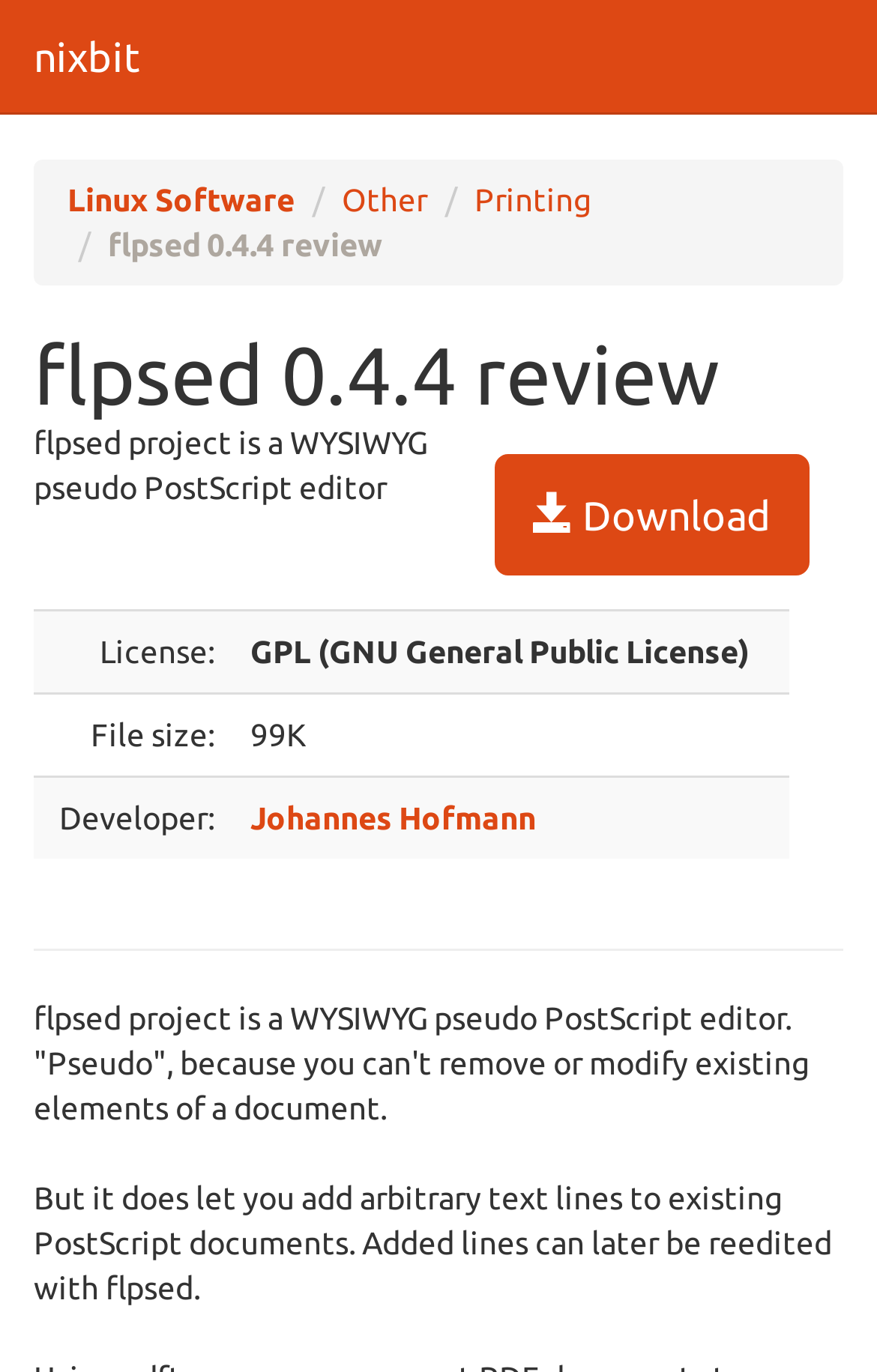What can you do with flpsed project?
By examining the image, provide a one-word or phrase answer.

Add arbitrary text lines to existing PostScript documents